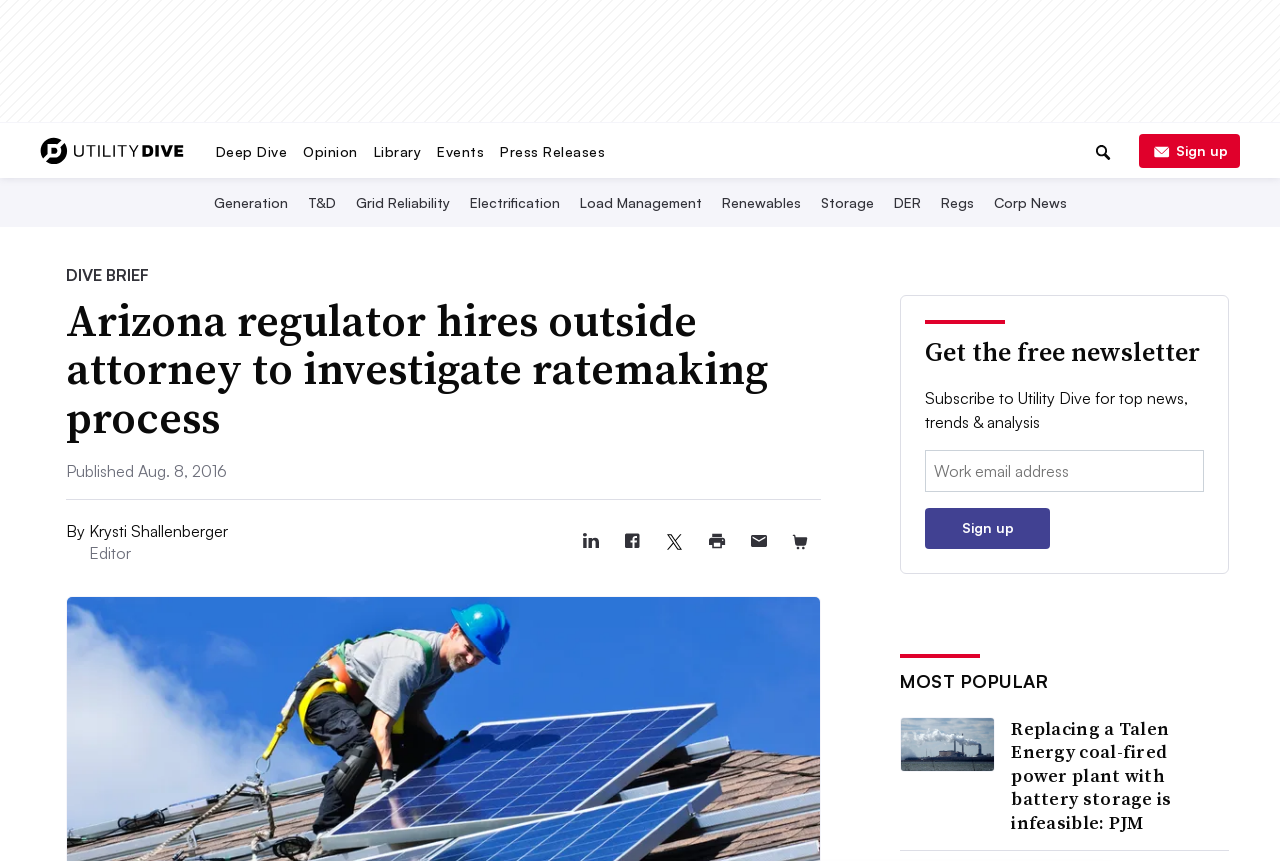What is the topic of the article?
From the details in the image, provide a complete and detailed answer to the question.

I found the answer by reading the heading of the article, which is located in the main content area of the webpage.